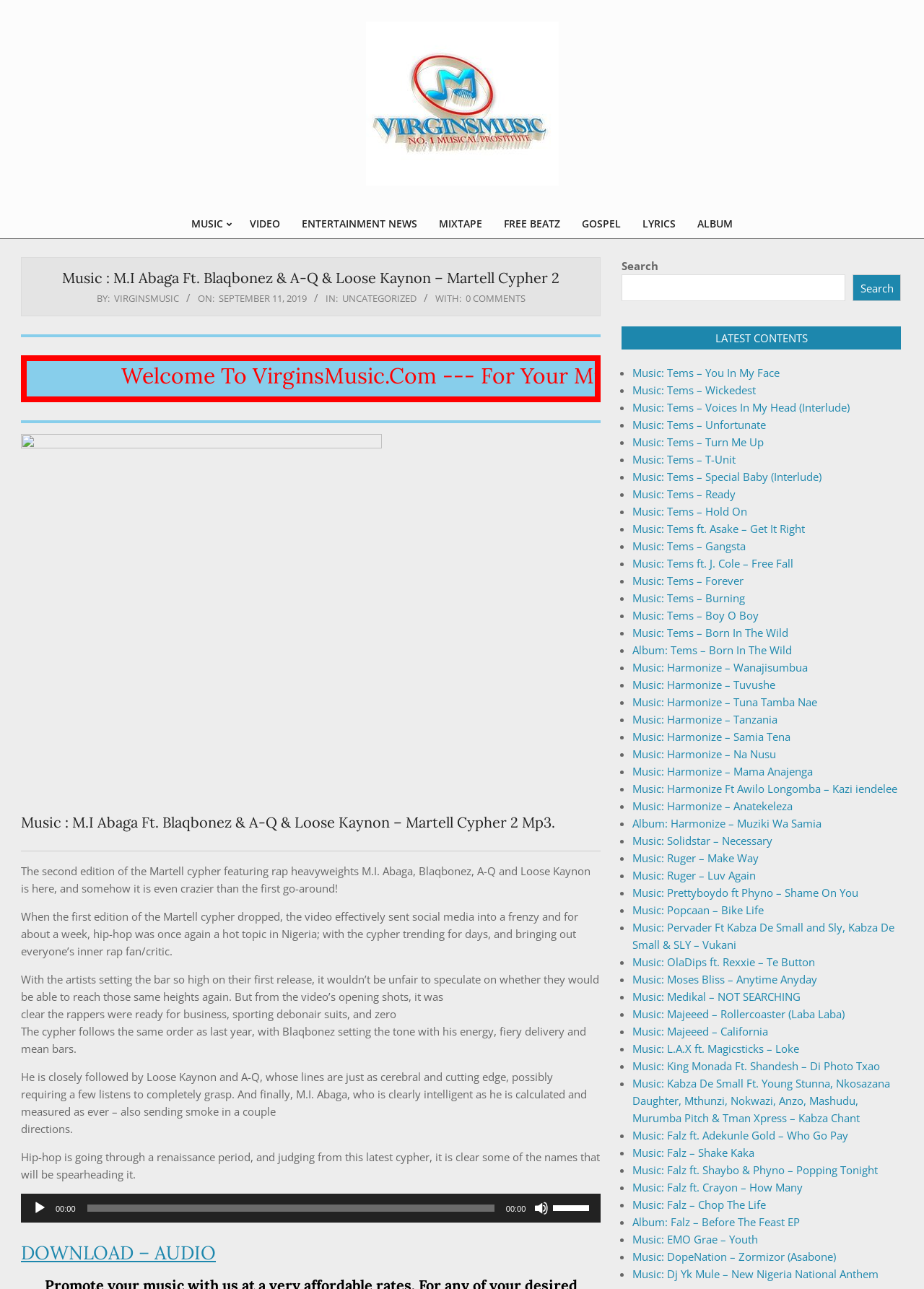Determine the bounding box coordinates of the clickable area required to perform the following instruction: "Click the 'MUSIC' link". The coordinates should be represented as four float numbers between 0 and 1: [left, top, right, bottom].

[0.195, 0.161, 0.259, 0.185]